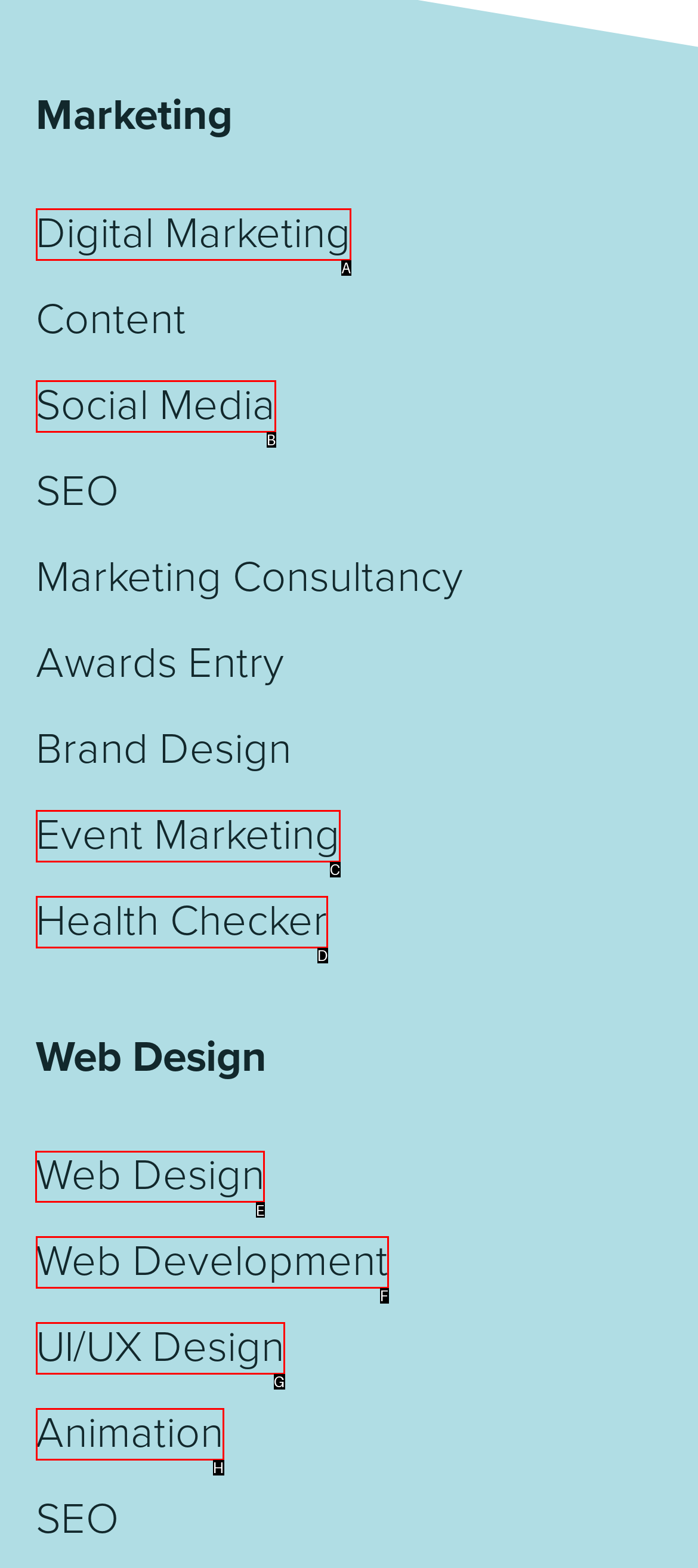Identify which HTML element to click to fulfill the following task: Explore Web Design. Provide your response using the letter of the correct choice.

E